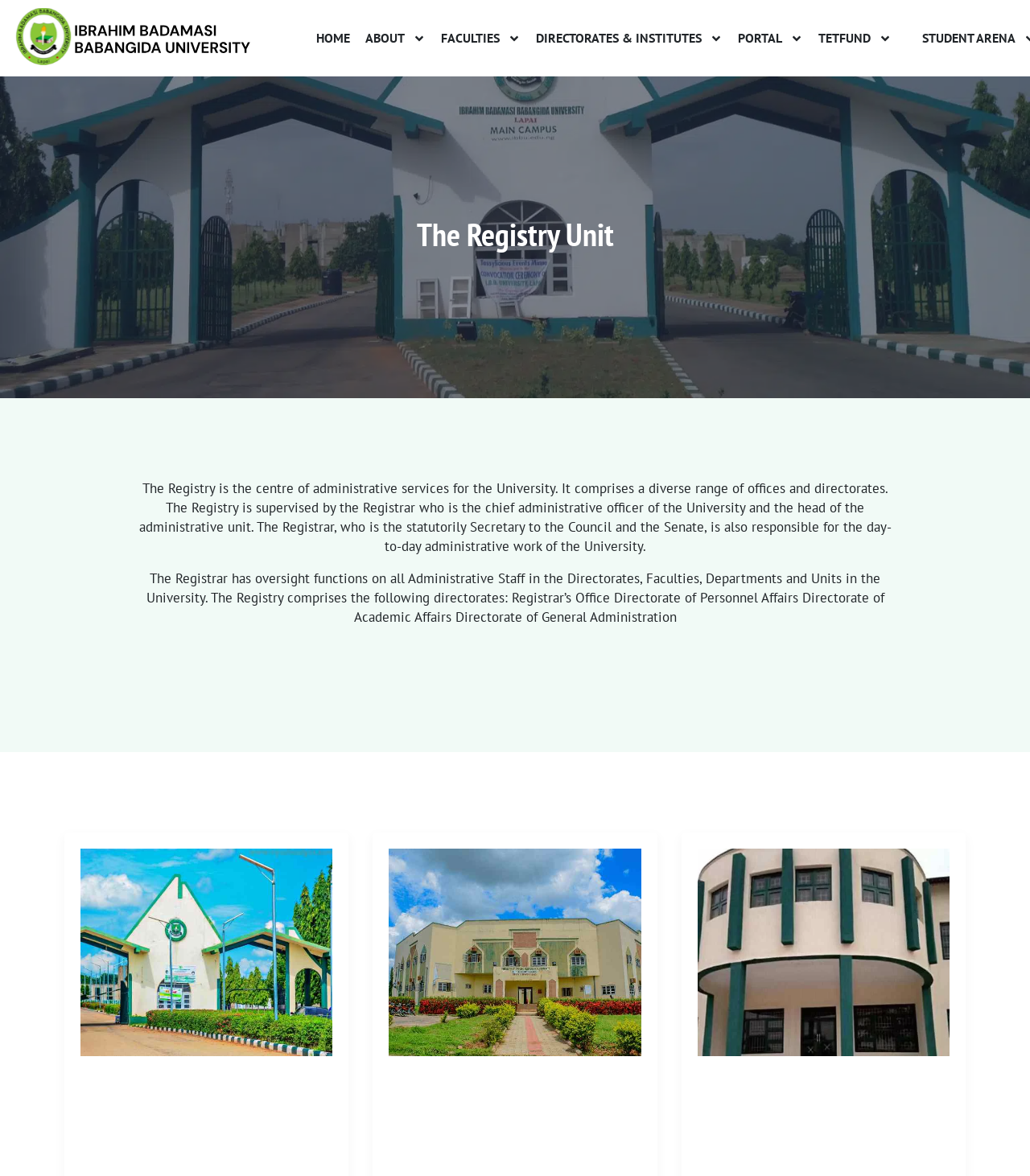What is the role of the Registrar?
Based on the image, provide a one-word or brief-phrase response.

Chief administrative officer